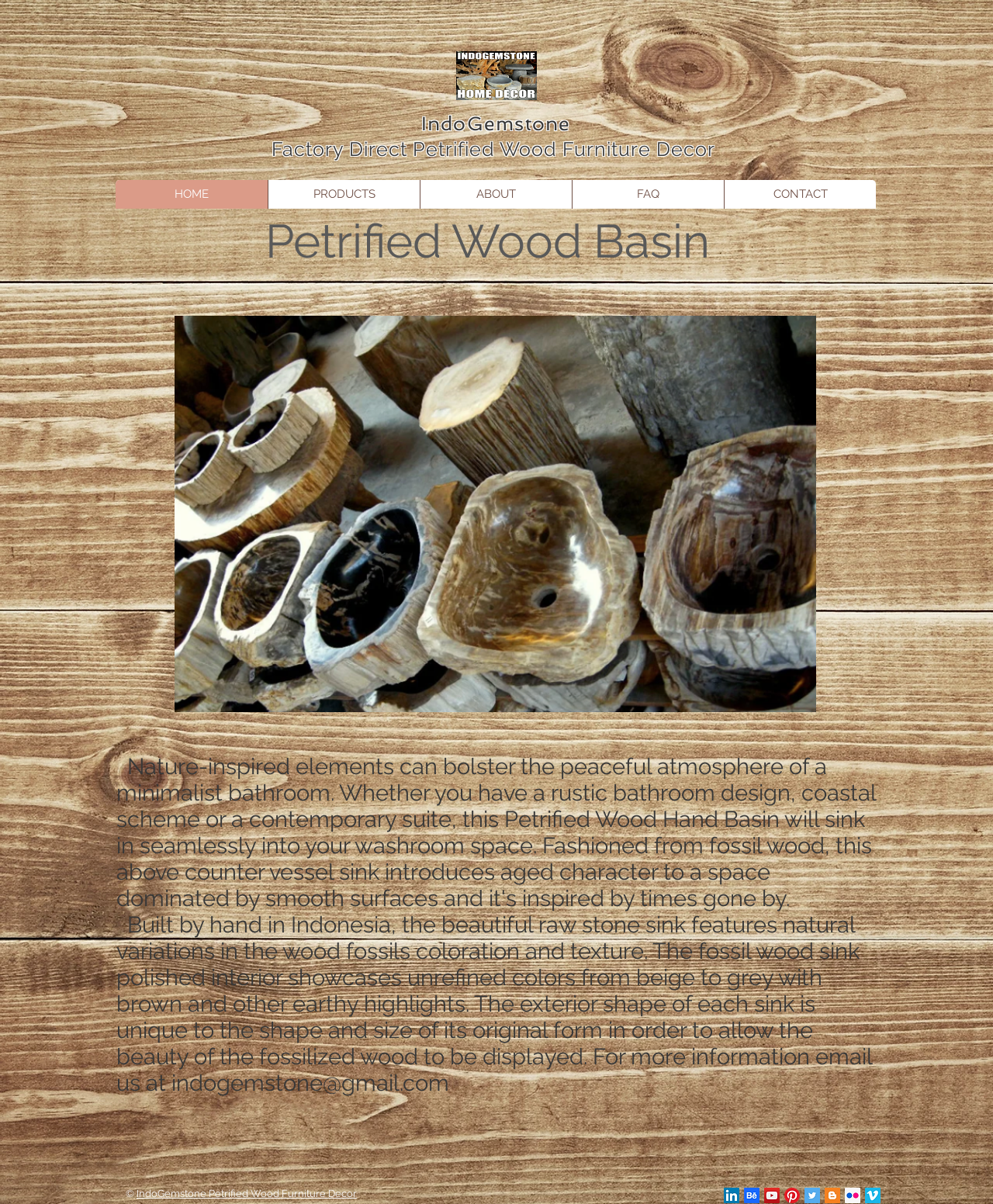Determine the bounding box coordinates of the clickable region to follow the instruction: "view the categories".

None